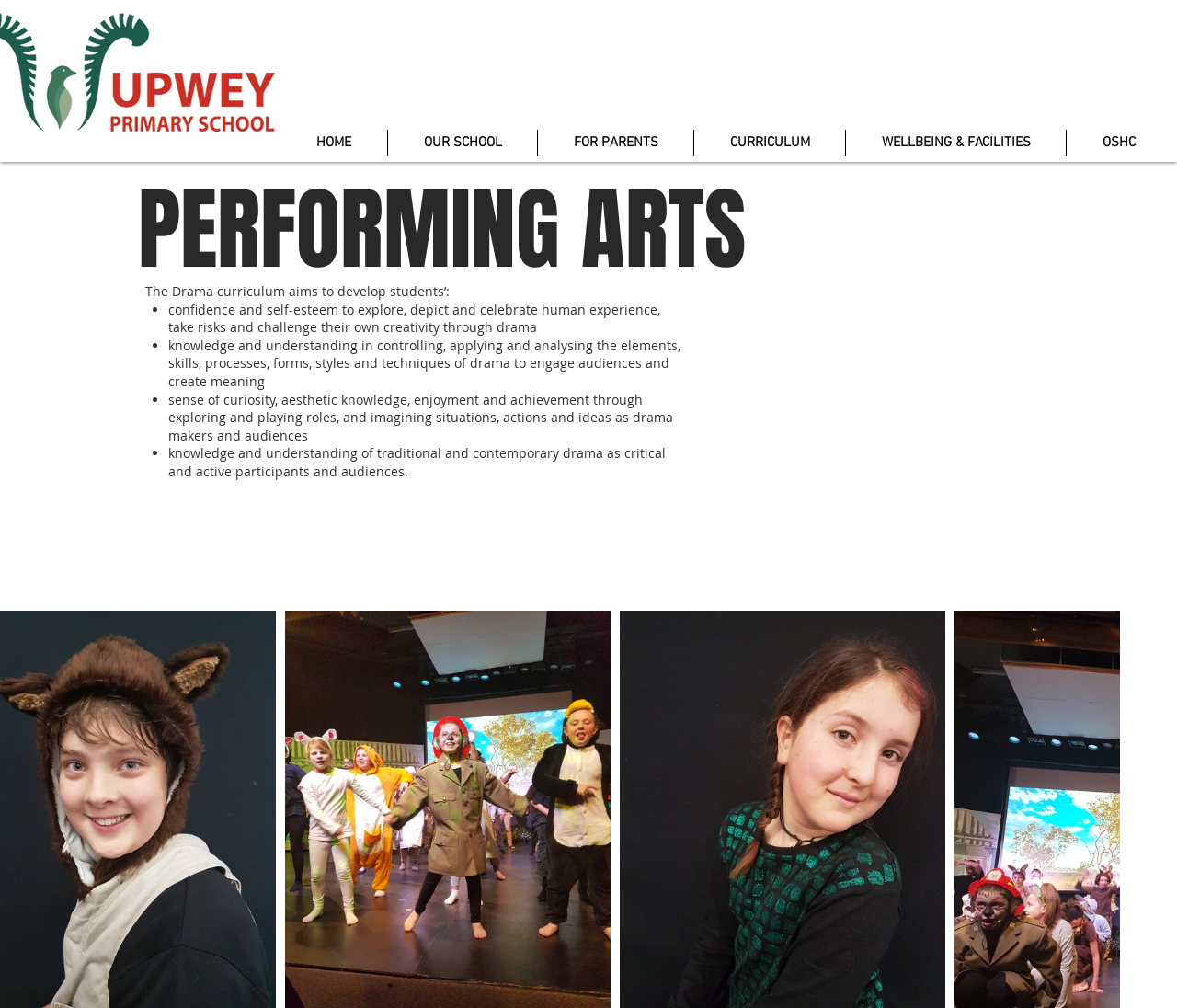Based on what you see in the screenshot, provide a thorough answer to this question: What is the main topic of this webpage?

I determined the answer by looking at the heading element 'PERFORMING ARTS' which suggests that the main topic of this webpage is related to Performing Arts.